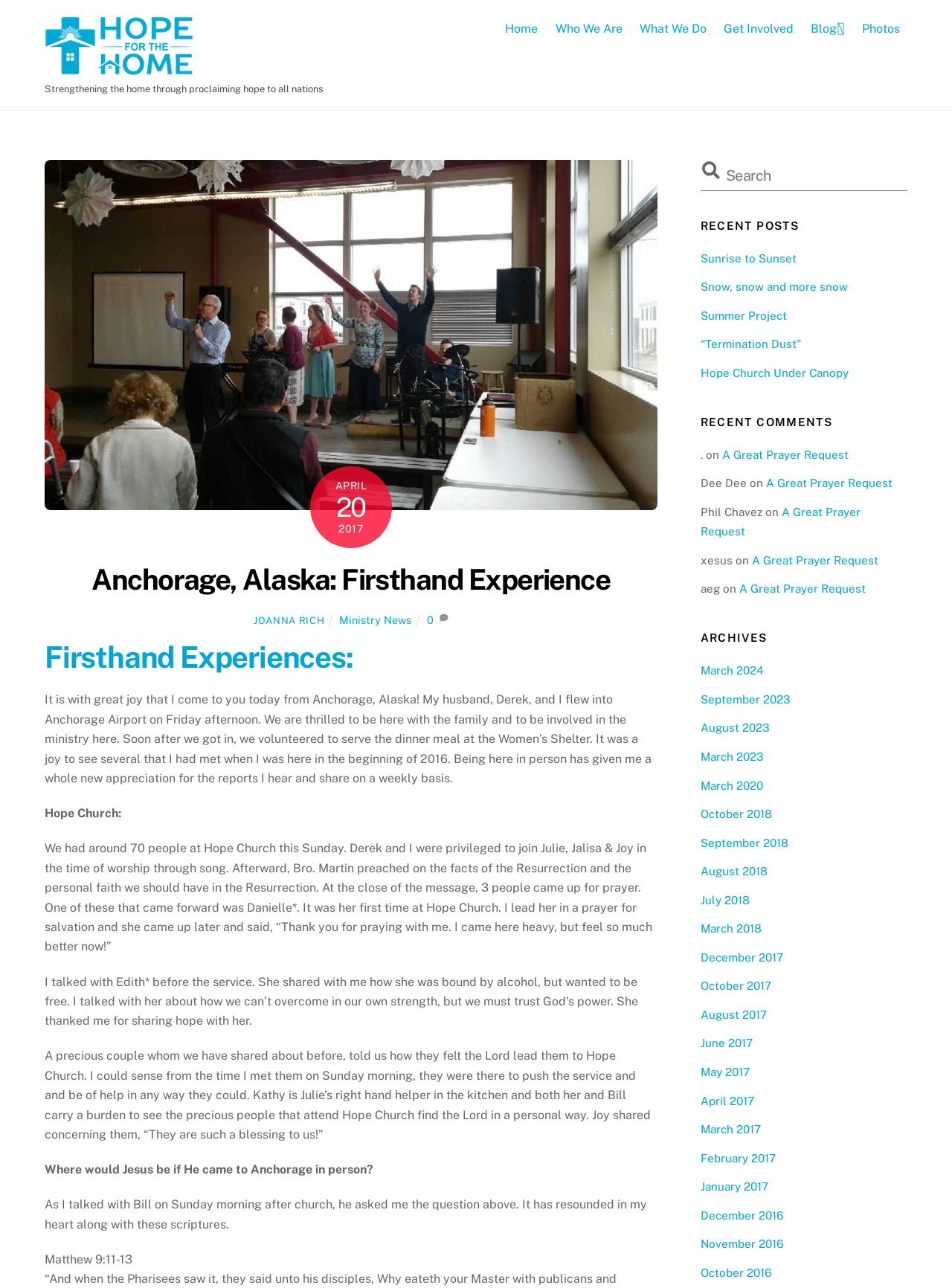Based on what you see in the screenshot, provide a thorough answer to this question: What is the name of the author's husband?

The blog post mentions 'My husband, Derek, and I flew into Anchorage Airport on Friday afternoon.' This indicates that the author's husband is named Derek.